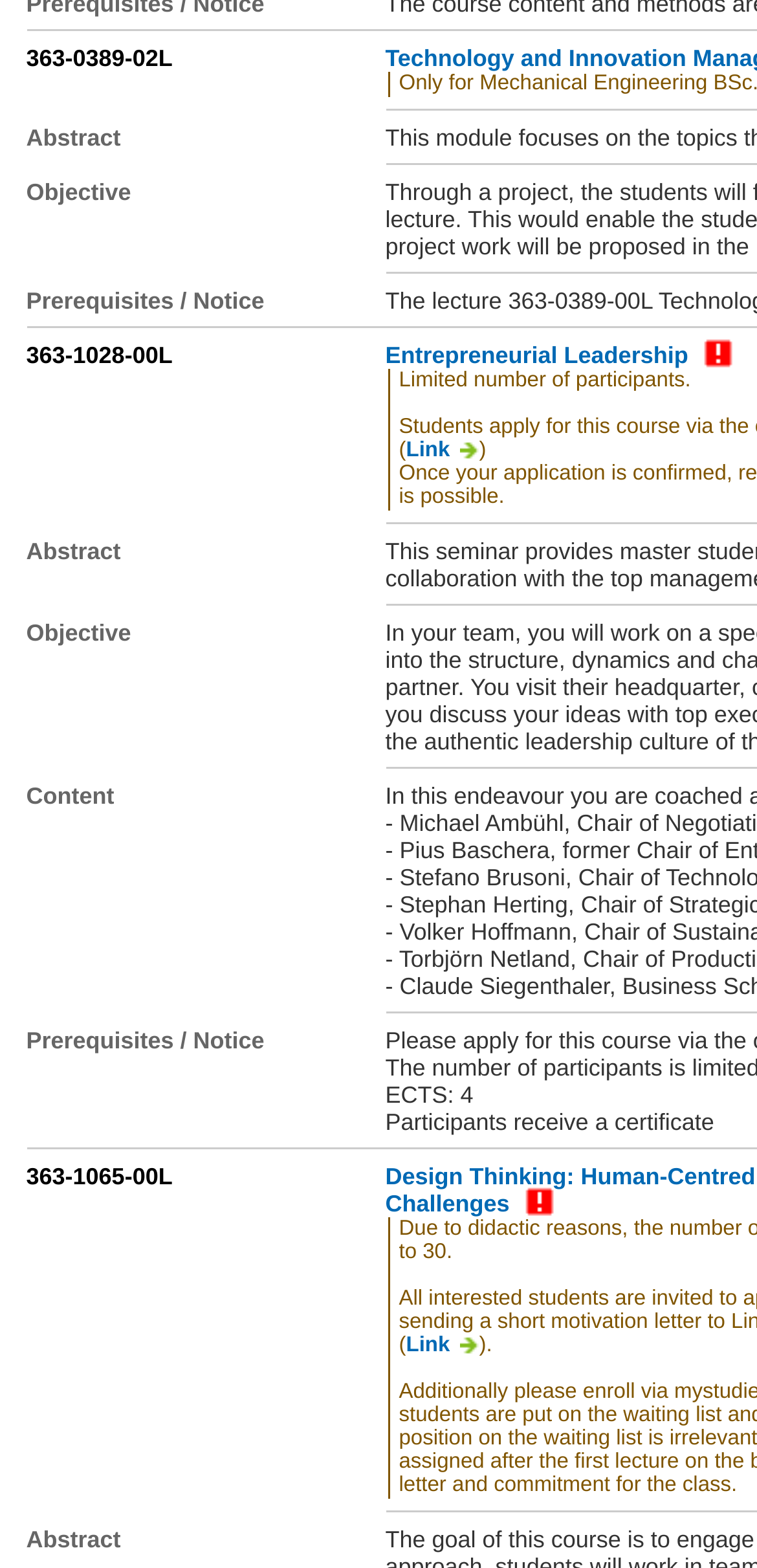Using the provided element description, identify the bounding box coordinates as (top-left x, top-left y, bottom-right x, bottom-right y). Ensure all values are between 0 and 1. Description: Entrepreneurial Leadership

[0.509, 0.218, 0.909, 0.235]